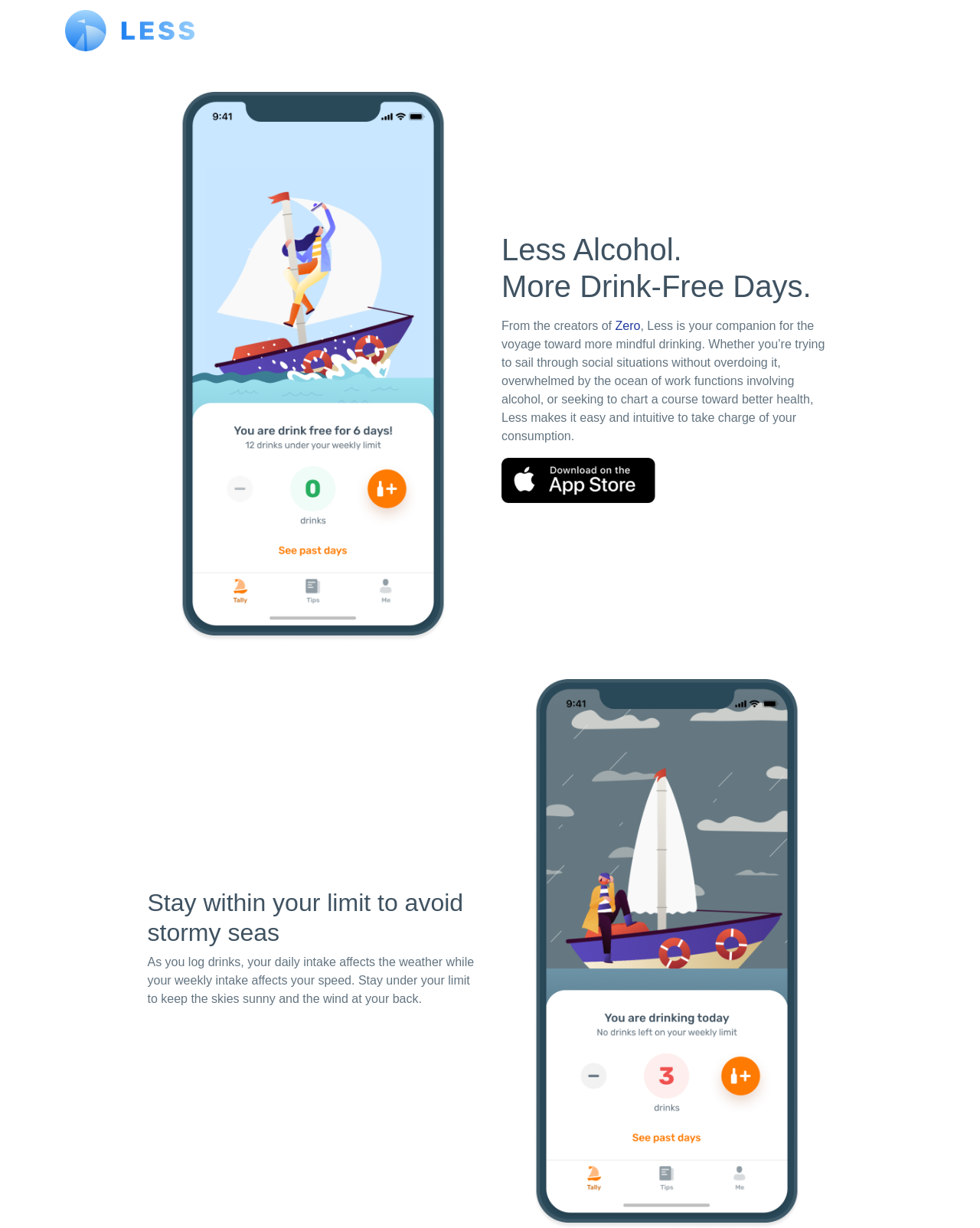Can you locate the main headline on this webpage and provide its text content?

Less Alcohol.
More Drink-Free Days.